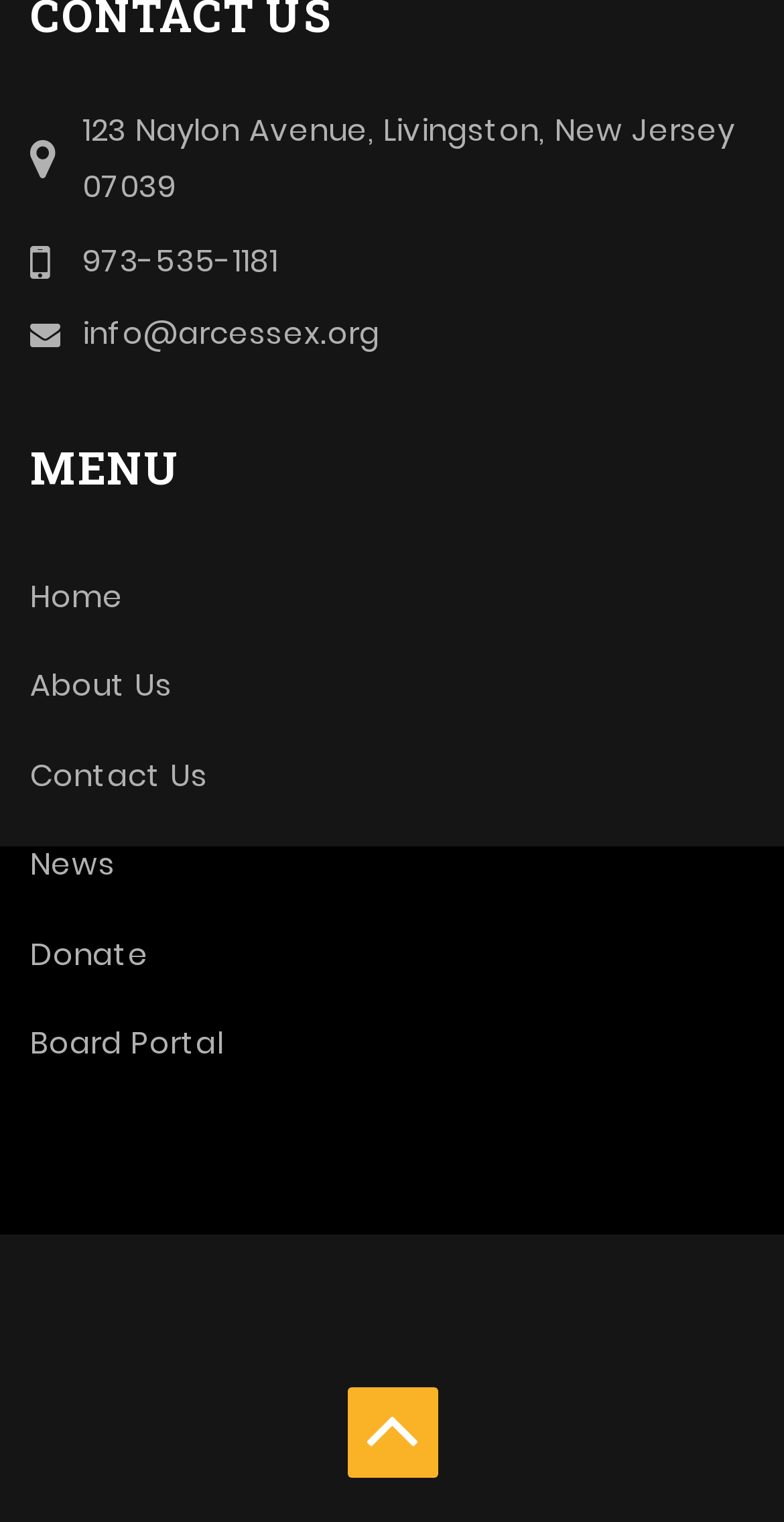Pinpoint the bounding box coordinates of the element to be clicked to execute the instruction: "Call the phone number".

[0.105, 0.157, 0.354, 0.184]